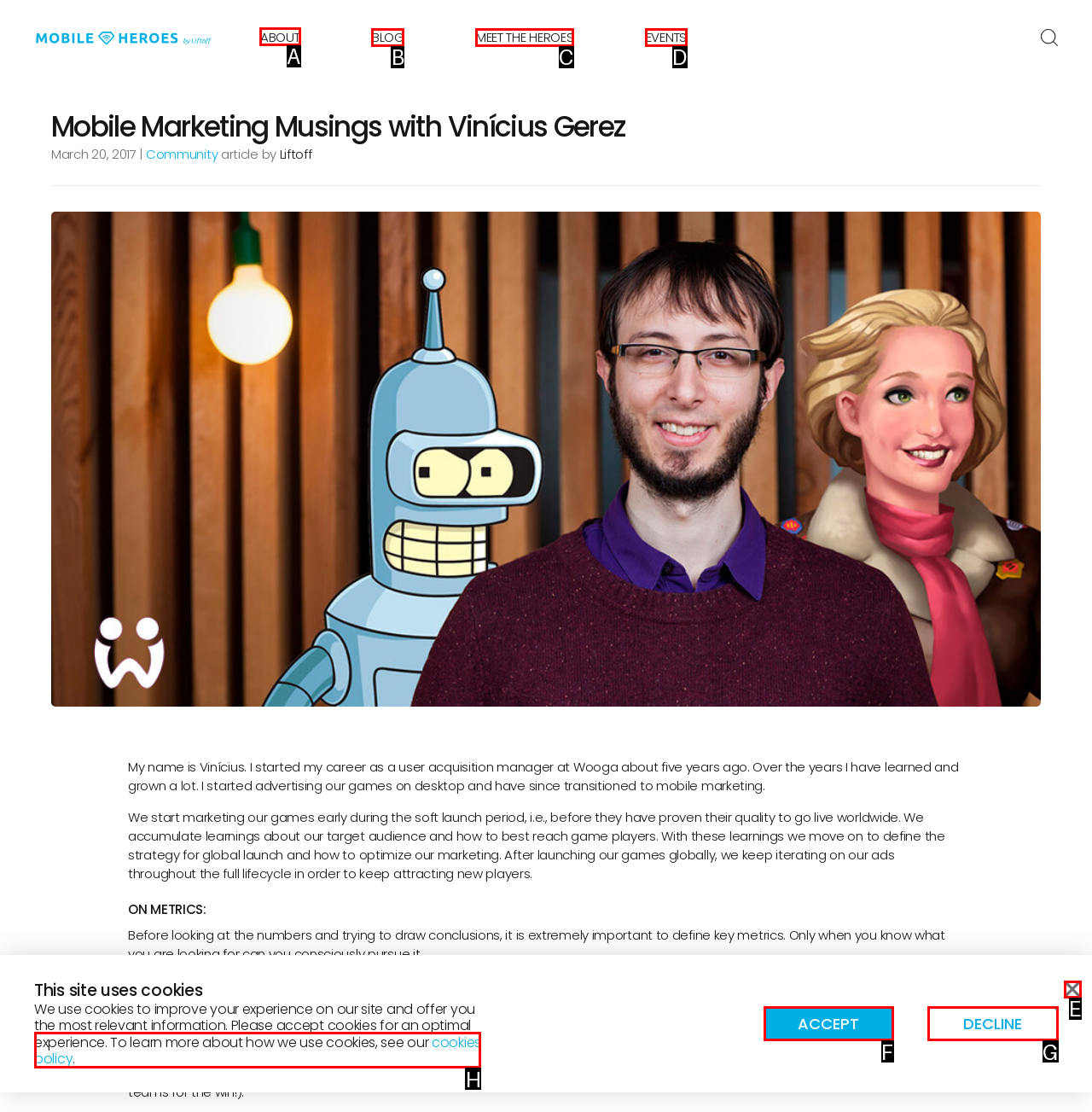Identify the HTML element to click to fulfill this task: Go to the Faculty Trainers page
Answer with the letter from the given choices.

None